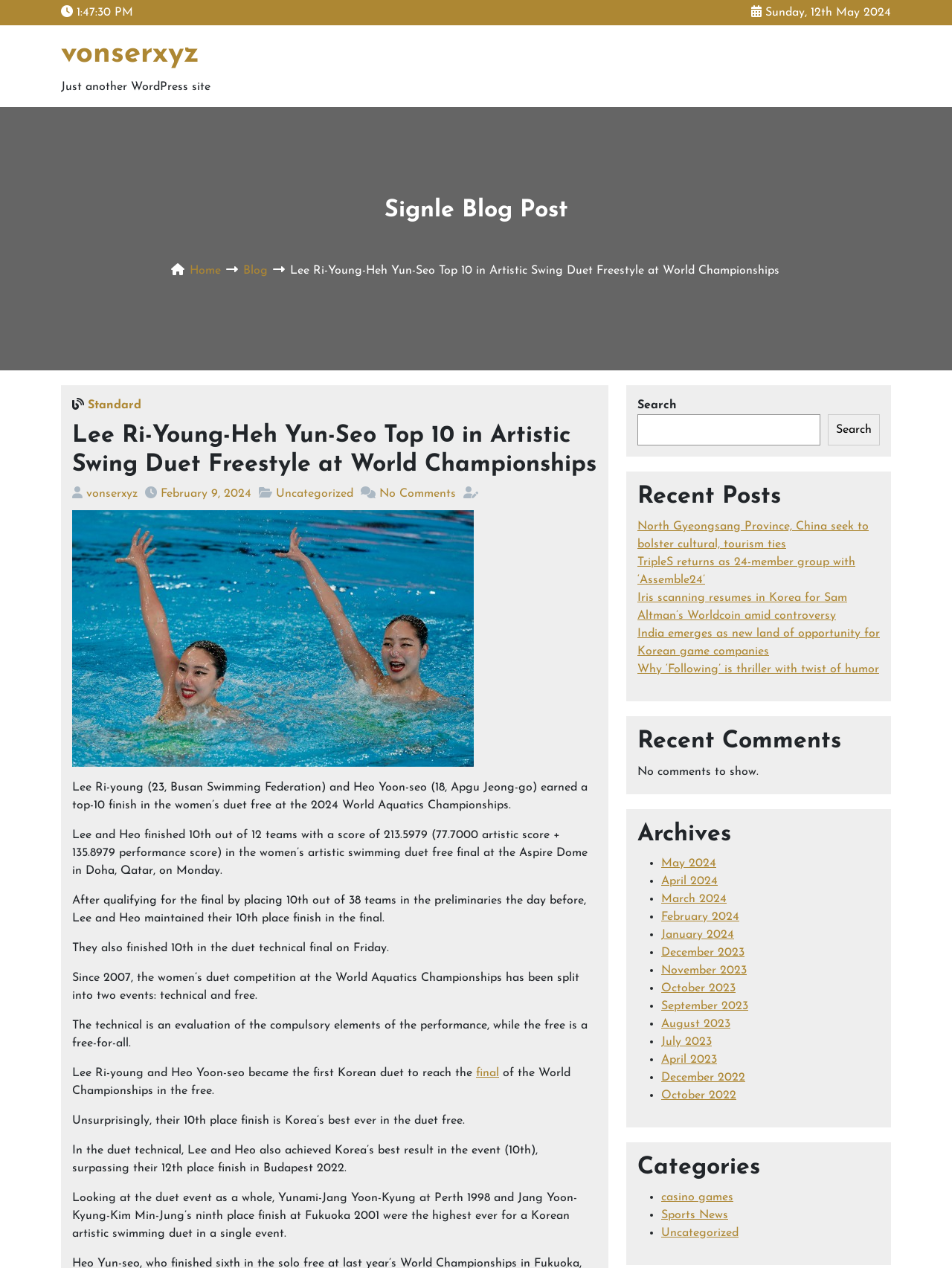Provide your answer in one word or a succinct phrase for the question: 
What is the date of the latest post?

Sunday, 12th May 2024